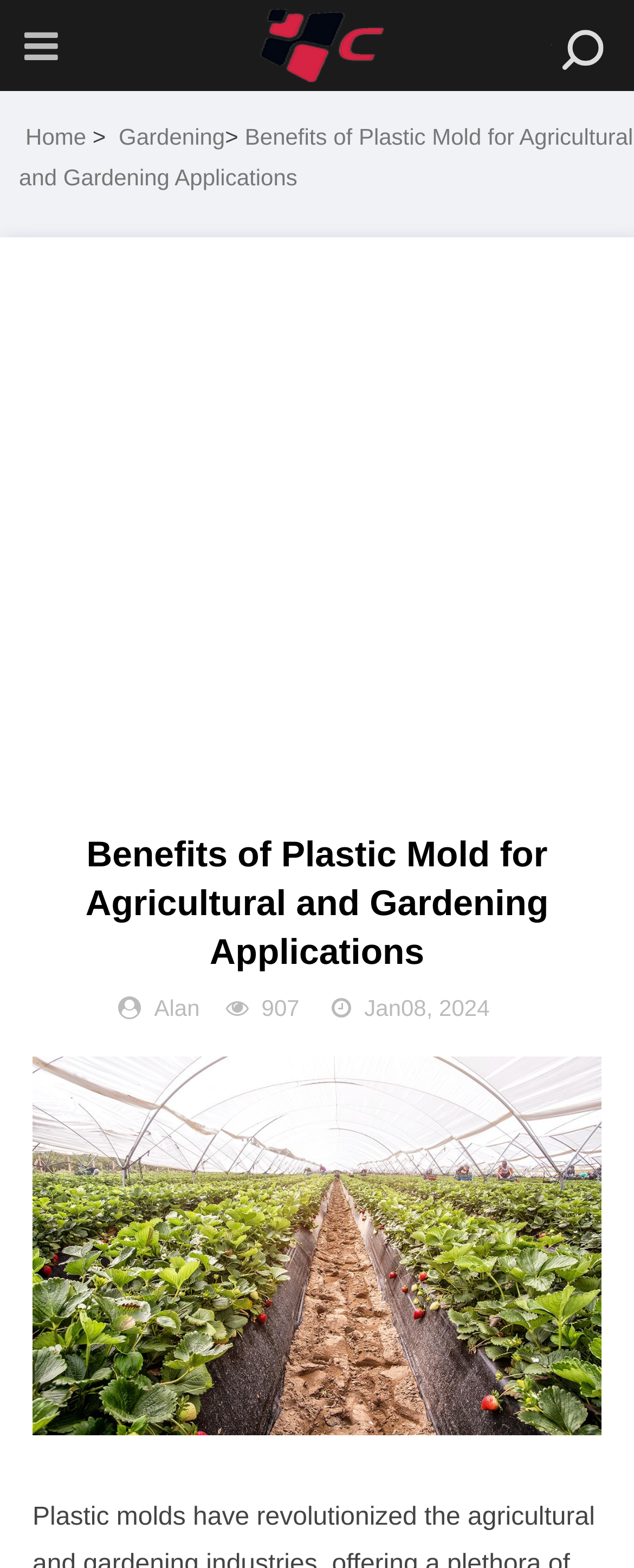When was the article published?
Identify the answer in the screenshot and reply with a single word or phrase.

Jan 08, 2024